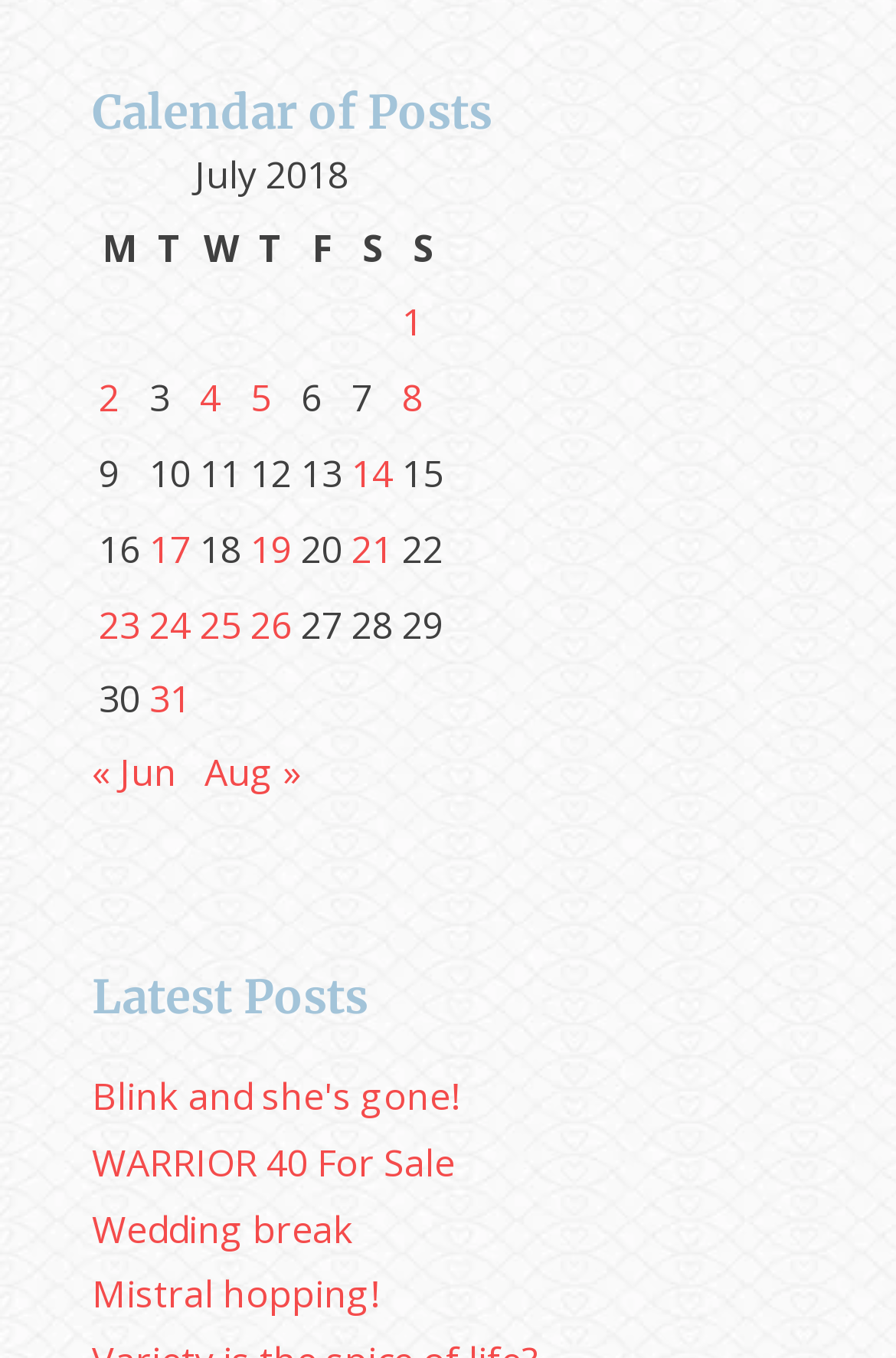What is the title of the latest post?
Using the details shown in the screenshot, provide a comprehensive answer to the question.

The latest post is listed under the 'Latest Posts' heading, and its title is 'Blink and she's gone!'.